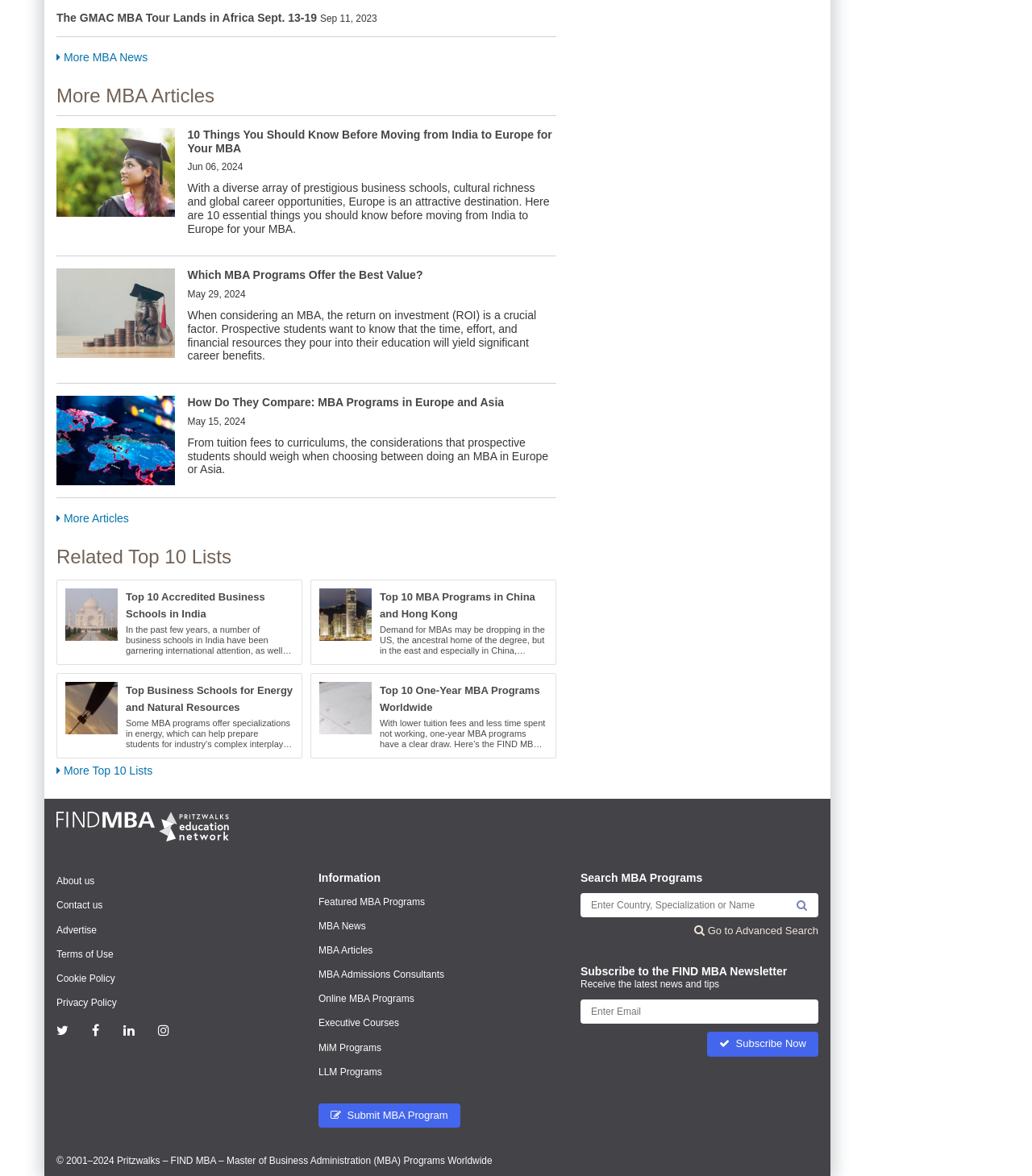What is the purpose of the textbox at the bottom of the webpage?
Using the picture, provide a one-word or short phrase answer.

Subscribe to the FIND MBA Newsletter